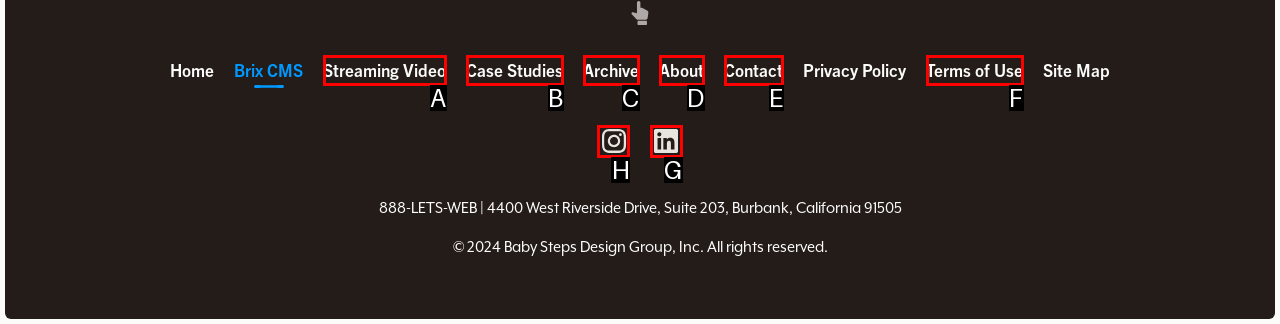Indicate the UI element to click to perform the task: follow Baby Steps on Instagram. Reply with the letter corresponding to the chosen element.

H